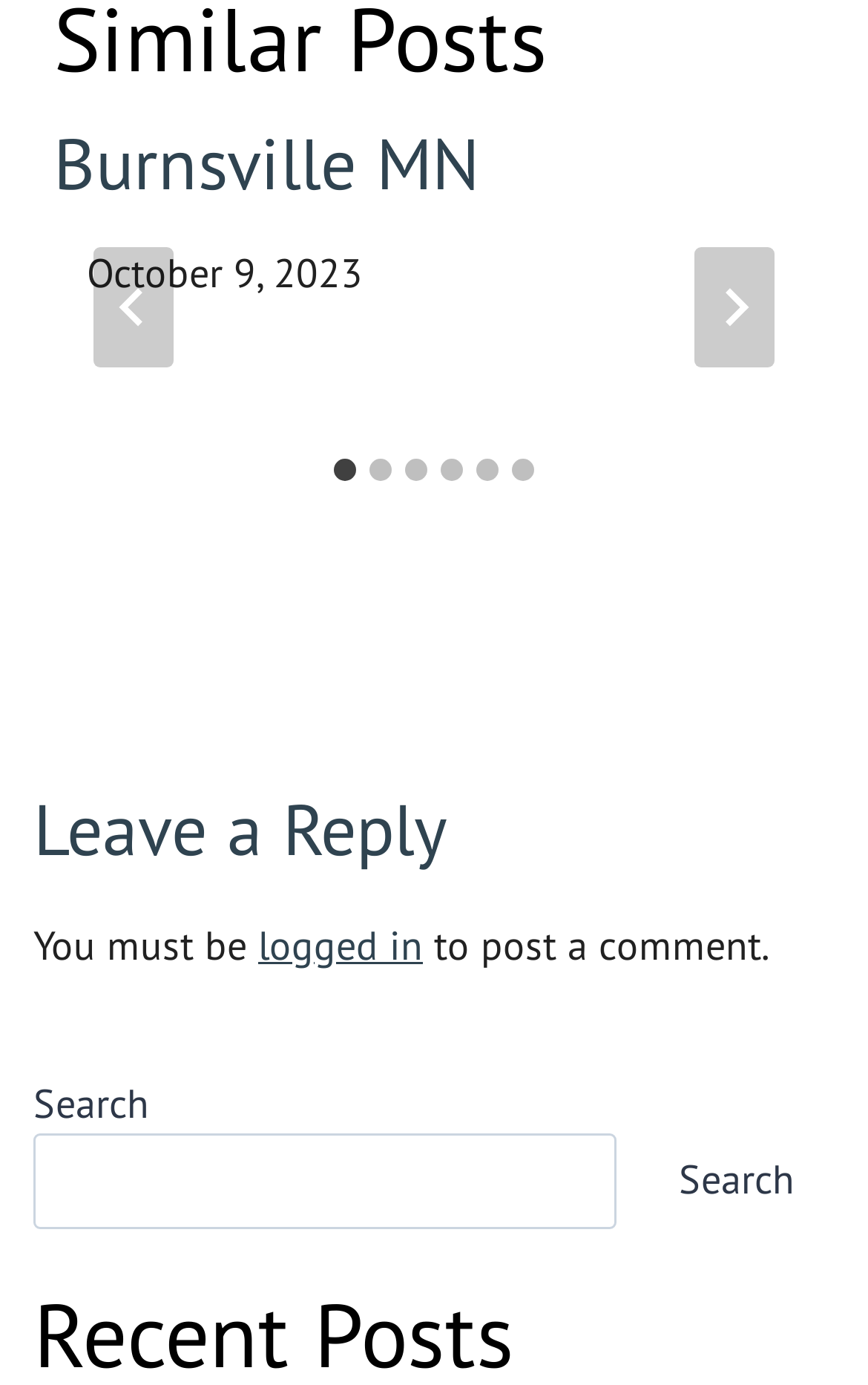Locate the bounding box coordinates of the area that needs to be clicked to fulfill the following instruction: "Search". The coordinates should be in the format of four float numbers between 0 and 1, namely [left, top, right, bottom].

[0.736, 0.818, 0.962, 0.888]